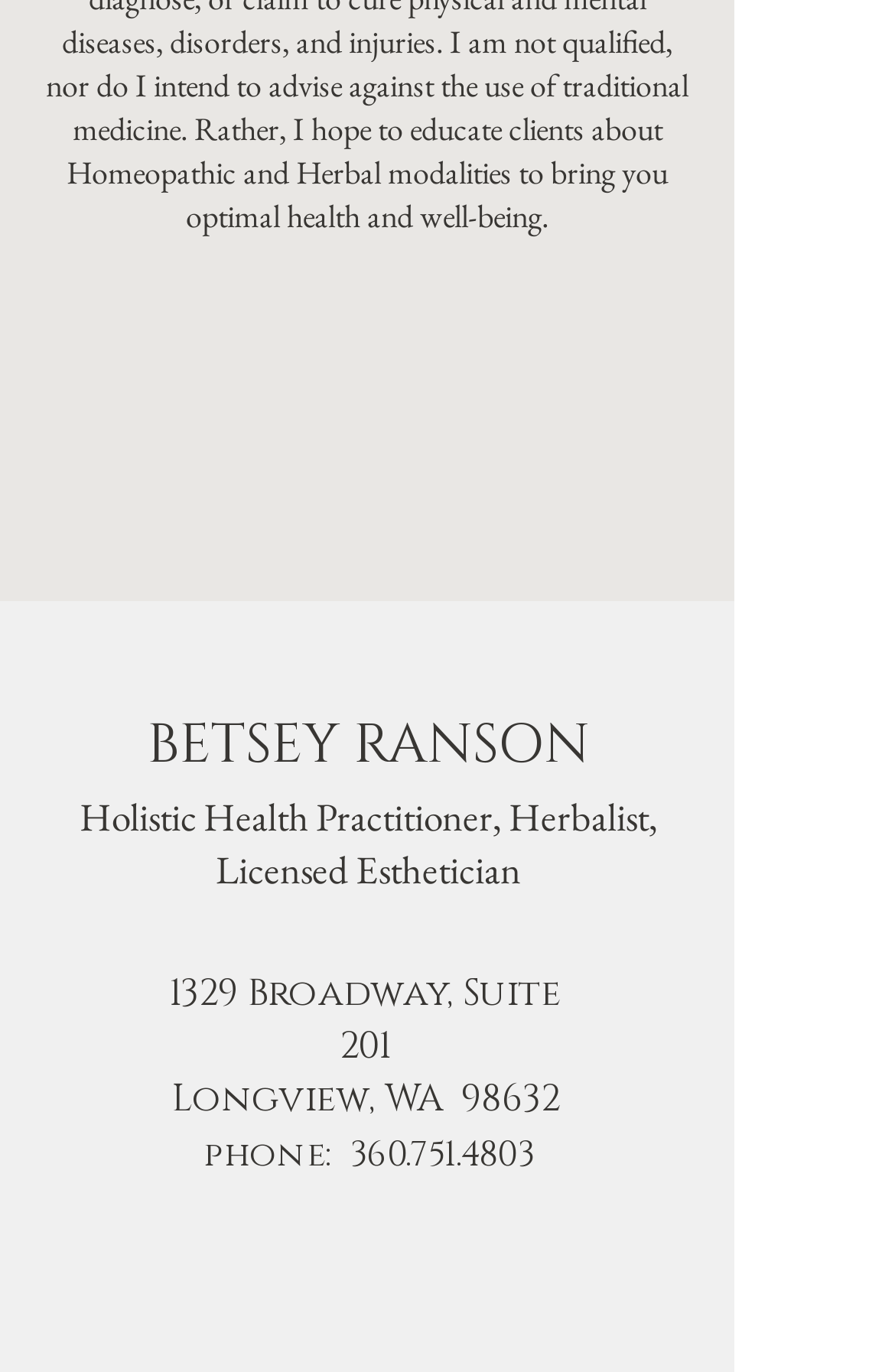Give a concise answer using only one word or phrase for this question:
What is the practitioner's name?

BETSEY RANSON